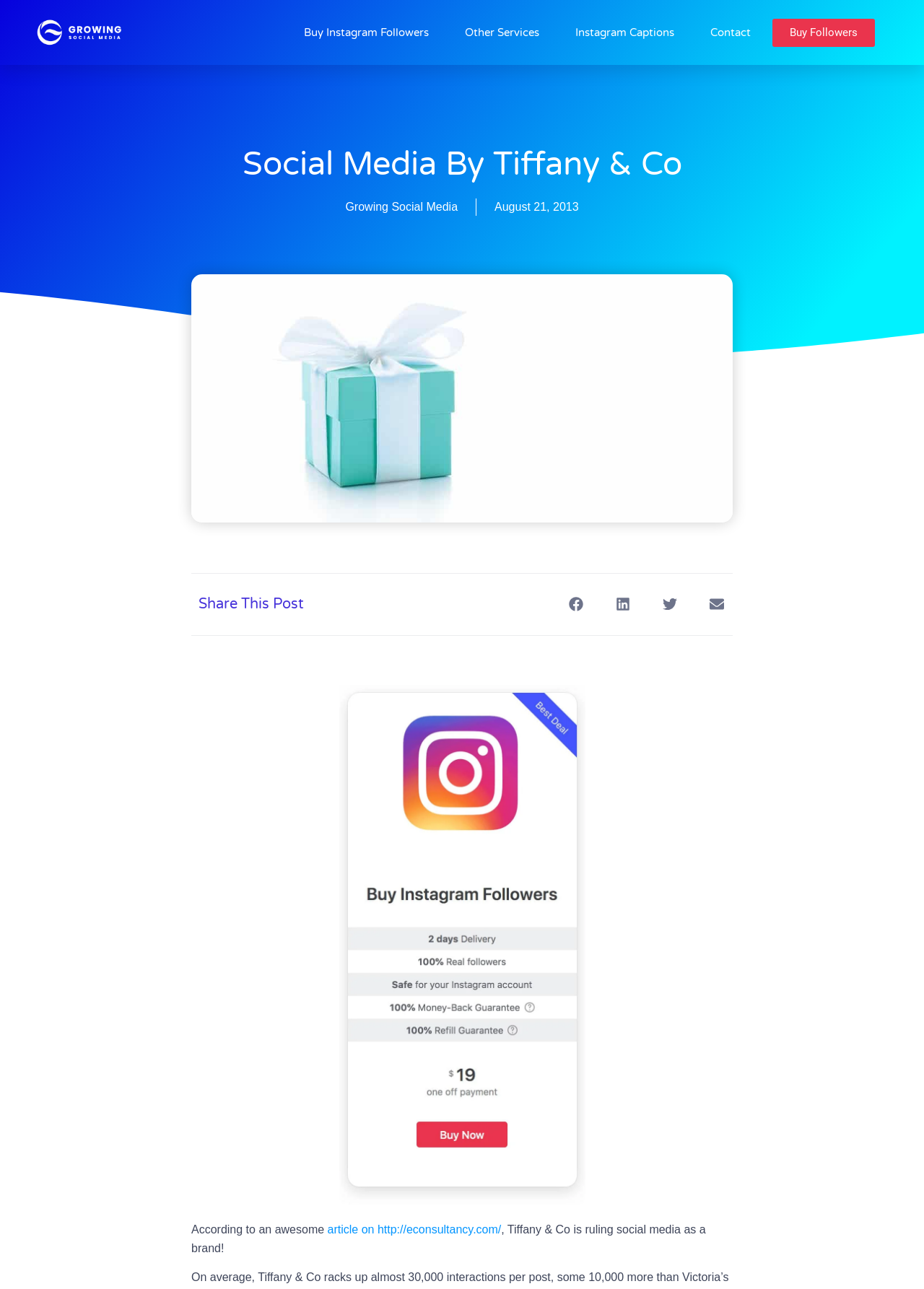Please identify the bounding box coordinates of the element's region that I should click in order to complete the following instruction: "Click on Buy Instagram Followers". The bounding box coordinates consist of four float numbers between 0 and 1, i.e., [left, top, right, bottom].

[0.329, 0.0, 0.464, 0.05]